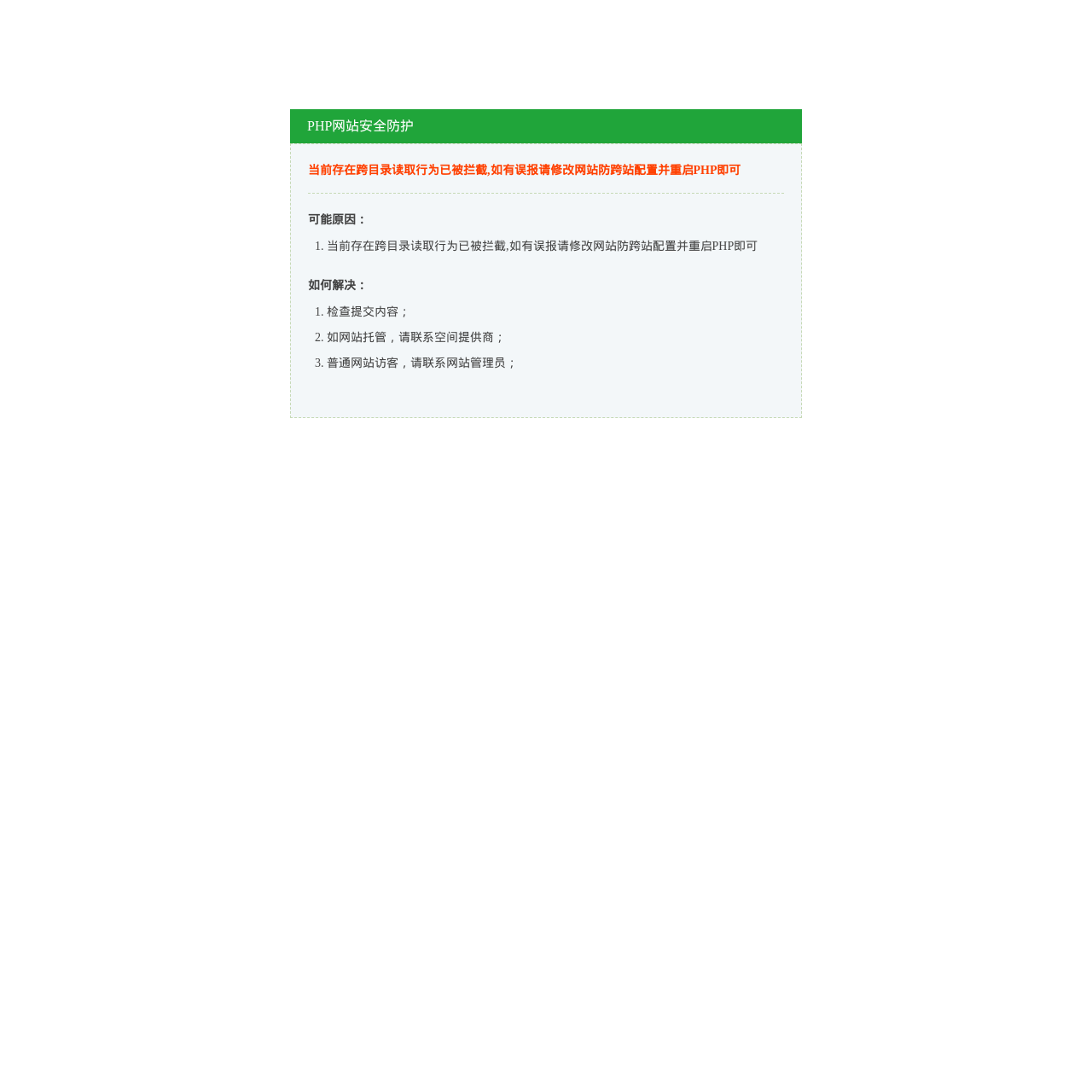How many solutions are provided to solve the security issue?
Refer to the image and give a detailed answer to the query.

The webpage lists three solutions to solve the security issue, which are checking submitted content, contacting the space provider if the website is hosted, and contacting the website administrator if the visitor is a normal user.